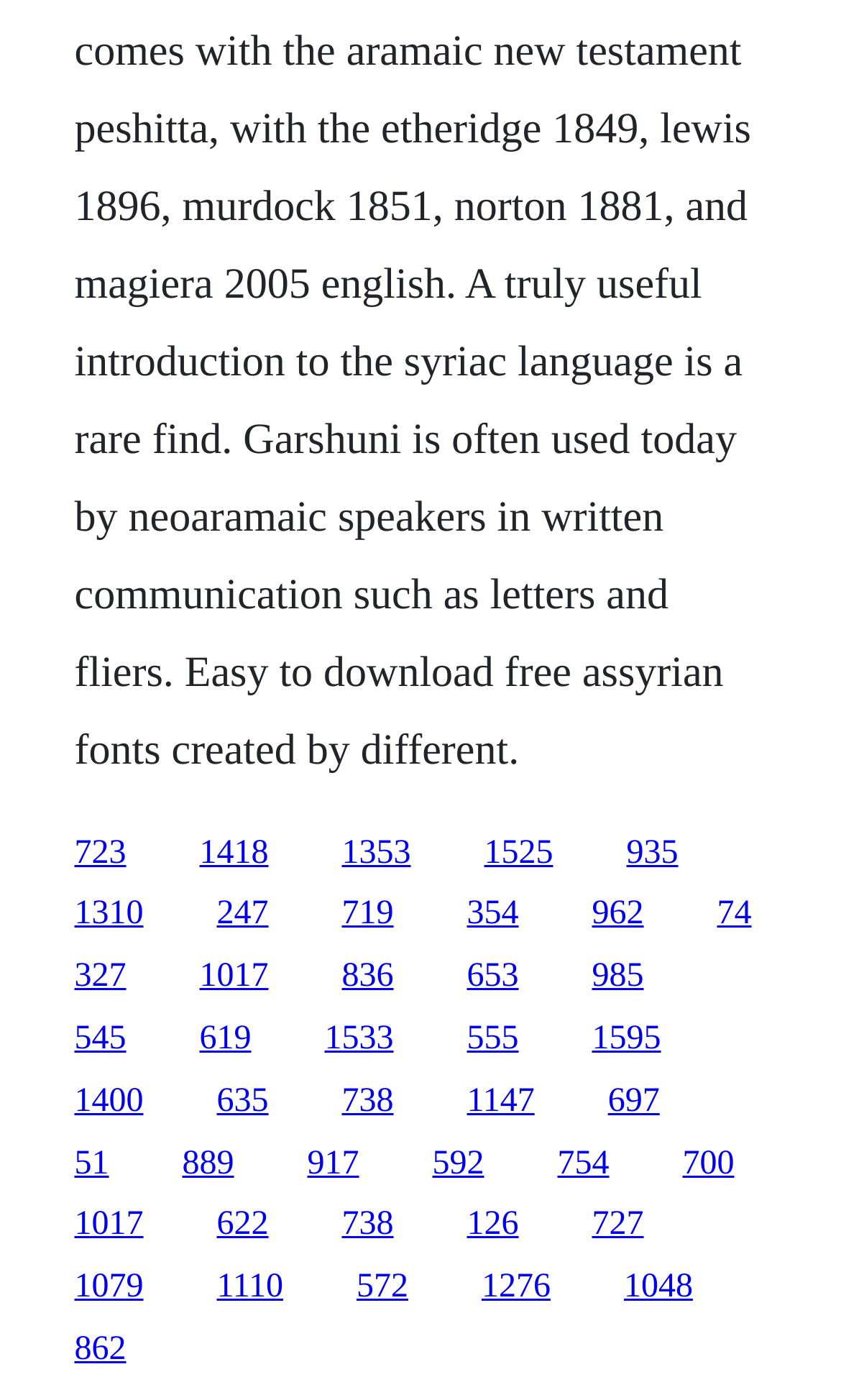Locate the bounding box coordinates of the element that should be clicked to execute the following instruction: "go to the fifth link".

[0.745, 0.596, 0.806, 0.622]